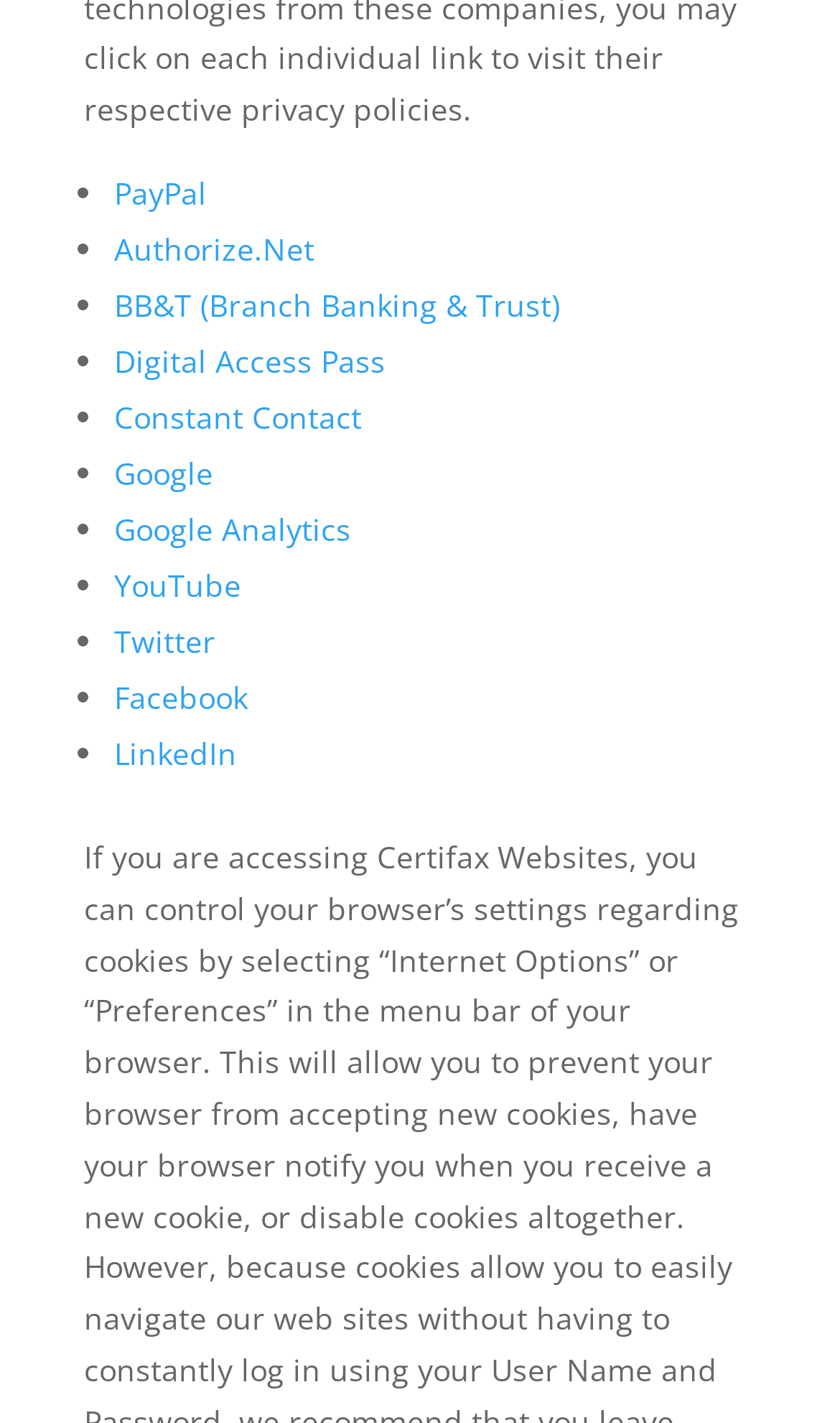Identify the bounding box coordinates of the clickable section necessary to follow the following instruction: "Go to Google". The coordinates should be presented as four float numbers from 0 to 1, i.e., [left, top, right, bottom].

[0.136, 0.318, 0.254, 0.347]